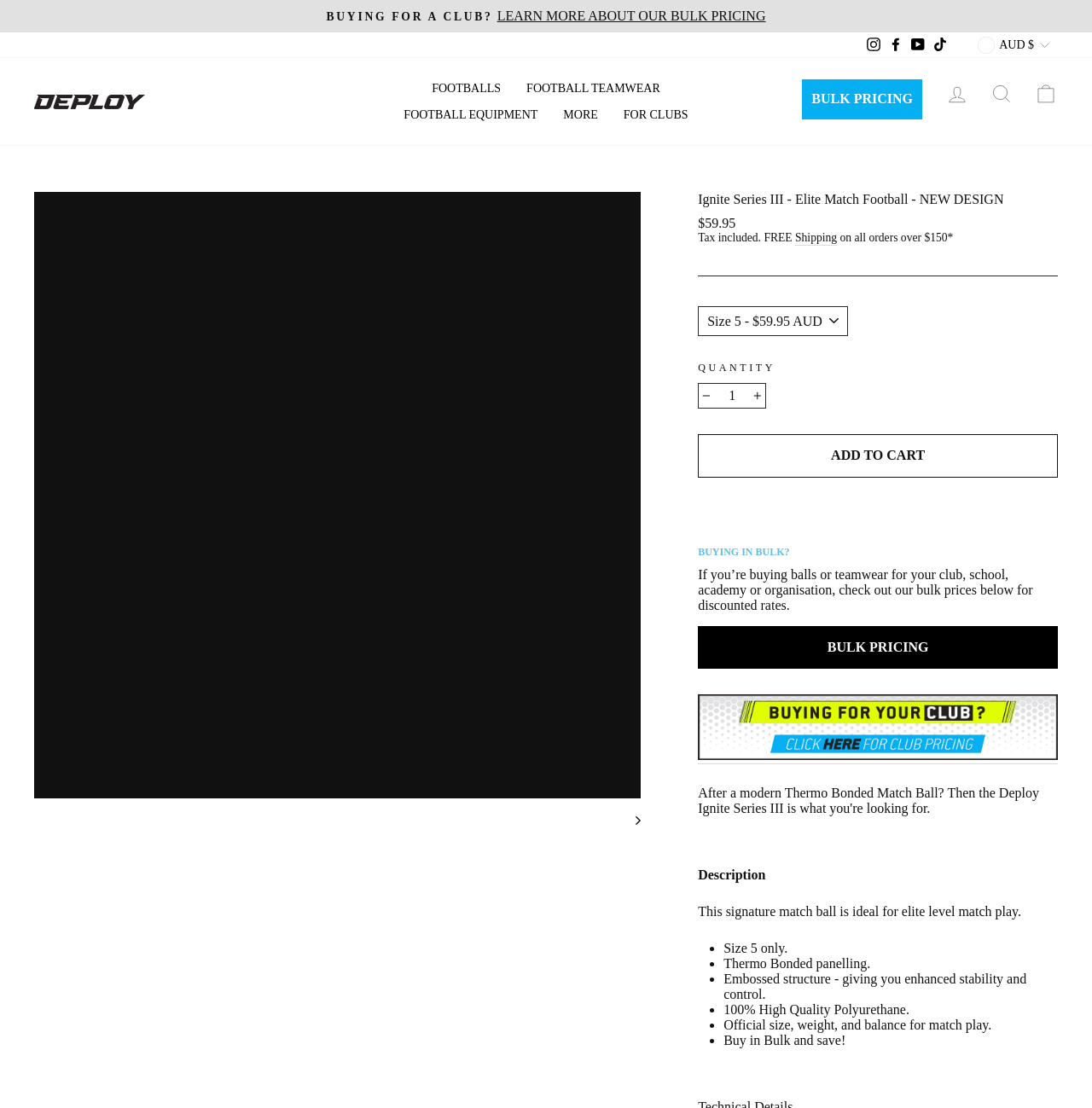Answer the question below using just one word or a short phrase: 
What is the material of the football?

100% High Quality Polyurethane